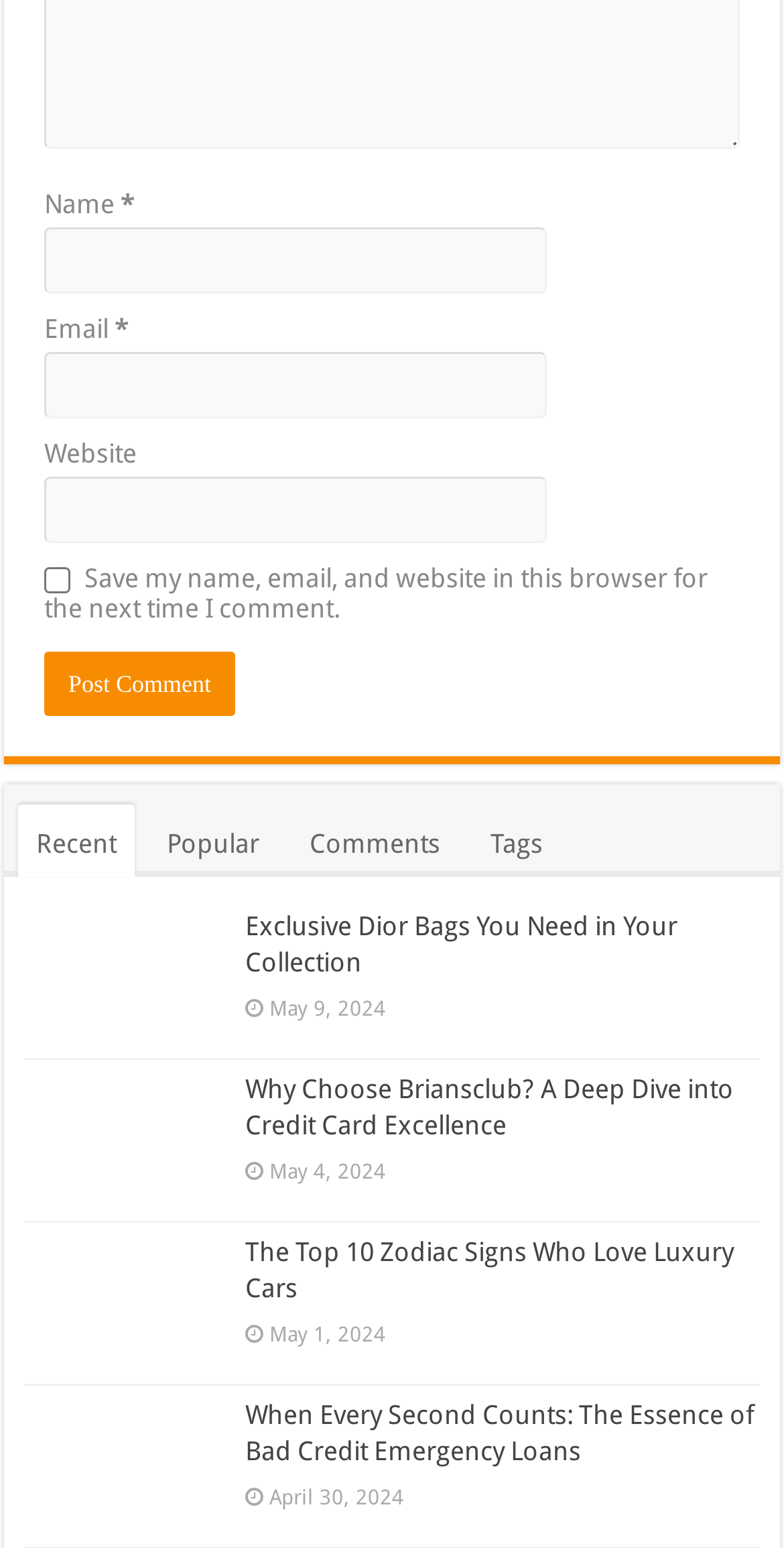How many articles are listed?
Carefully analyze the image and provide a thorough answer to the question.

I counted the number of article headings and found that there are 4 articles listed on the webpage, each with a heading and a date.